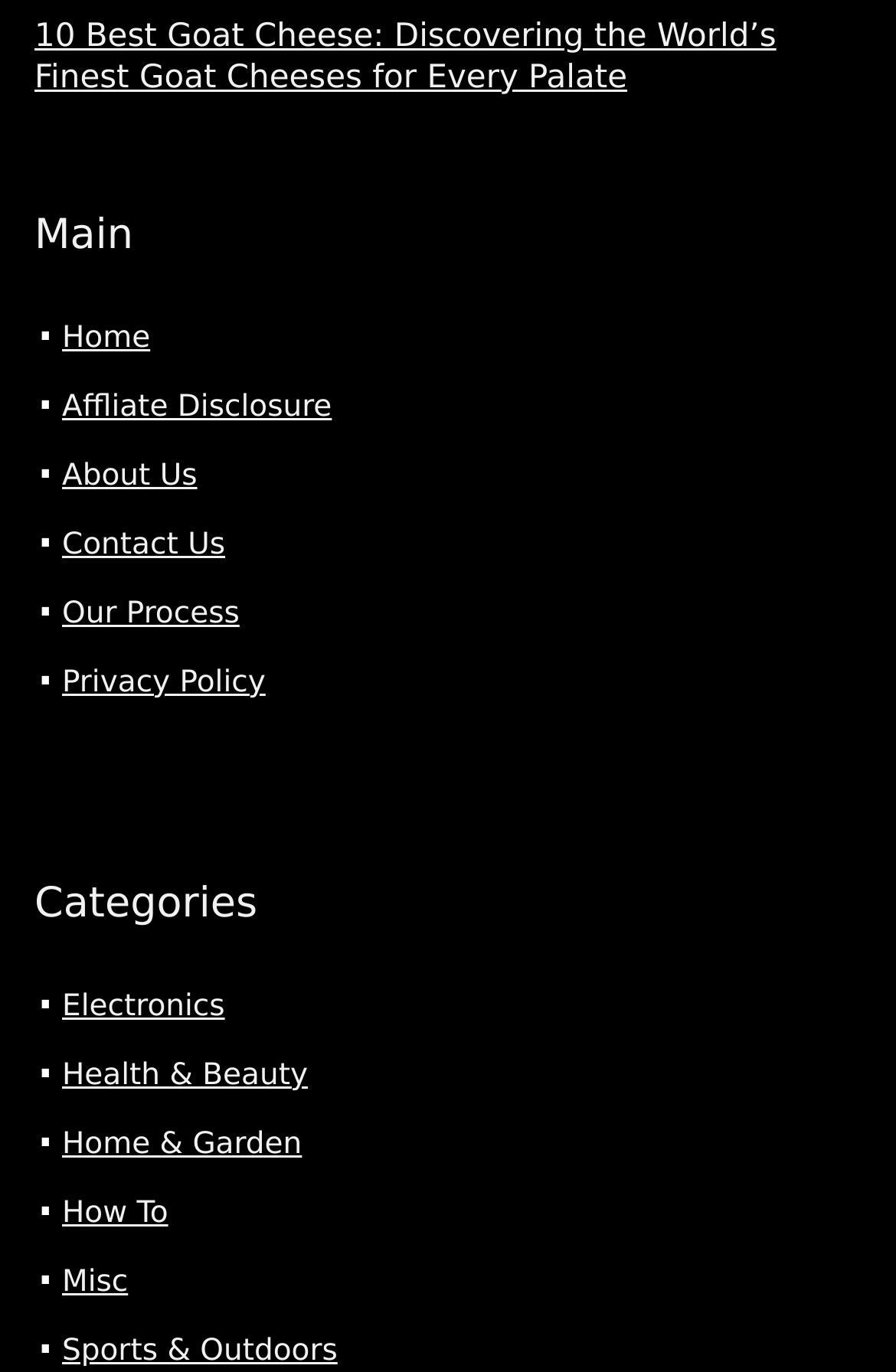Specify the bounding box coordinates for the region that must be clicked to perform the given instruction: "go to the home page".

[0.069, 0.234, 0.168, 0.259]